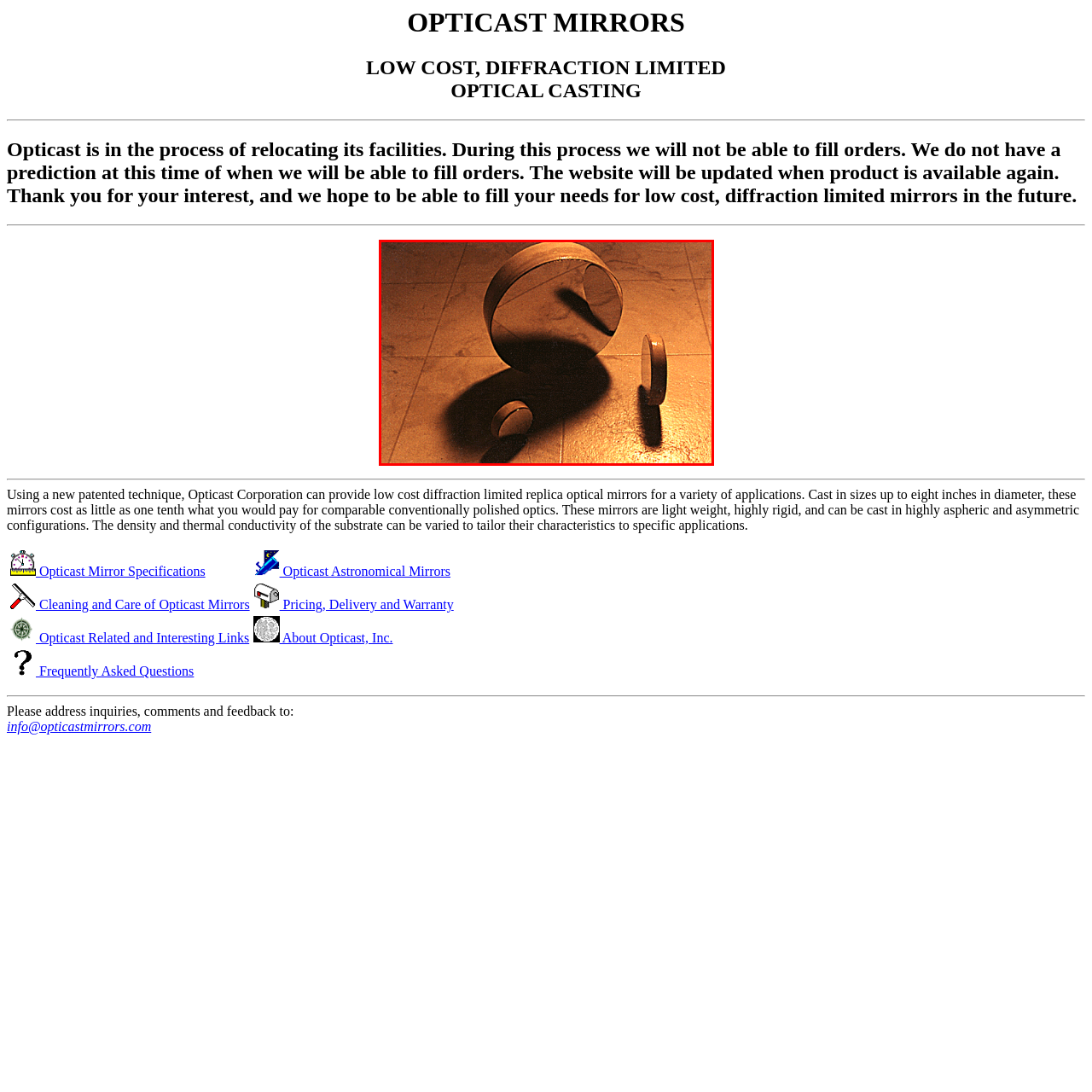What is the shape of the larger mirror?
Look closely at the area highlighted by the red bounding box and give a detailed response to the question.

The caption describes the larger mirror in the background as circular, which is partially reflecting the surrounding area.